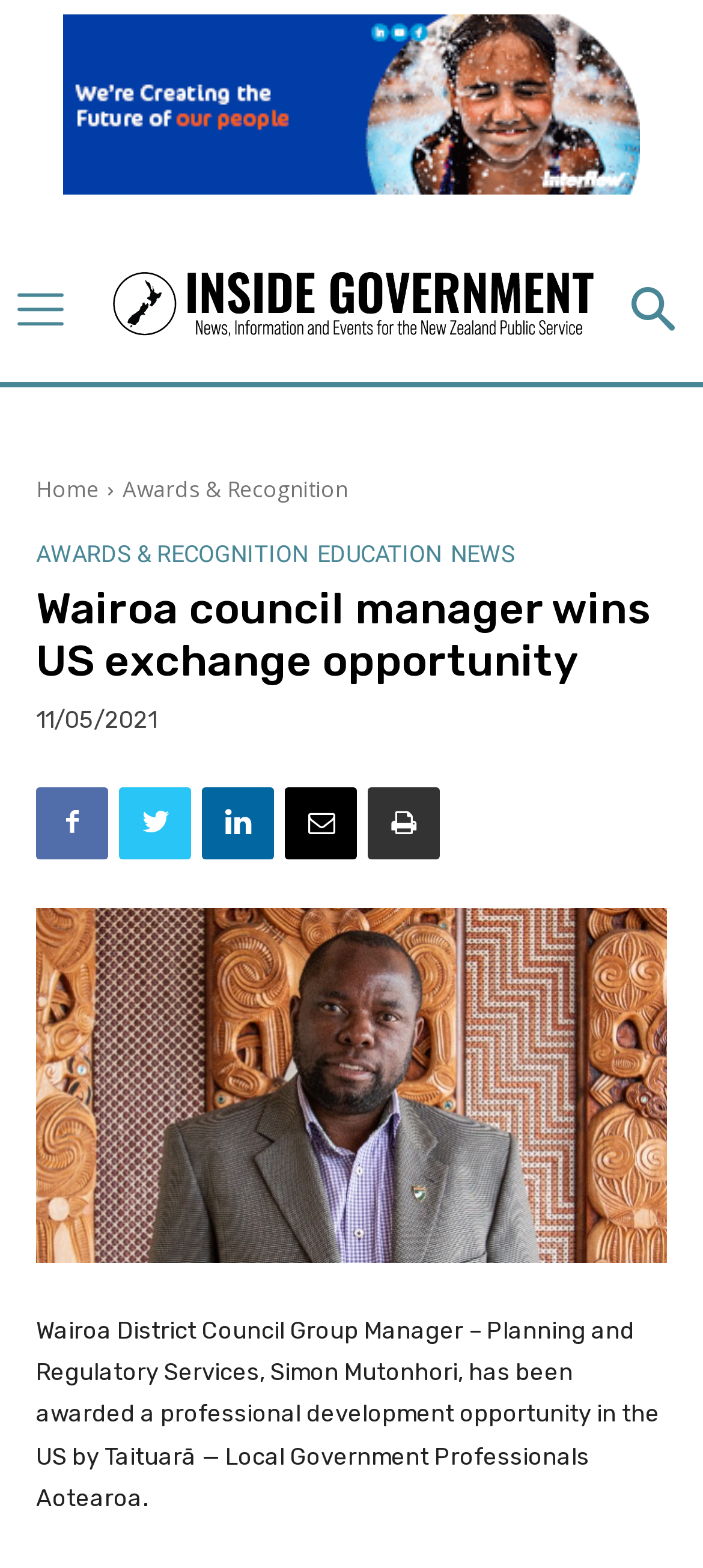Find the bounding box of the UI element described as follows: "Print".

[0.523, 0.502, 0.626, 0.548]